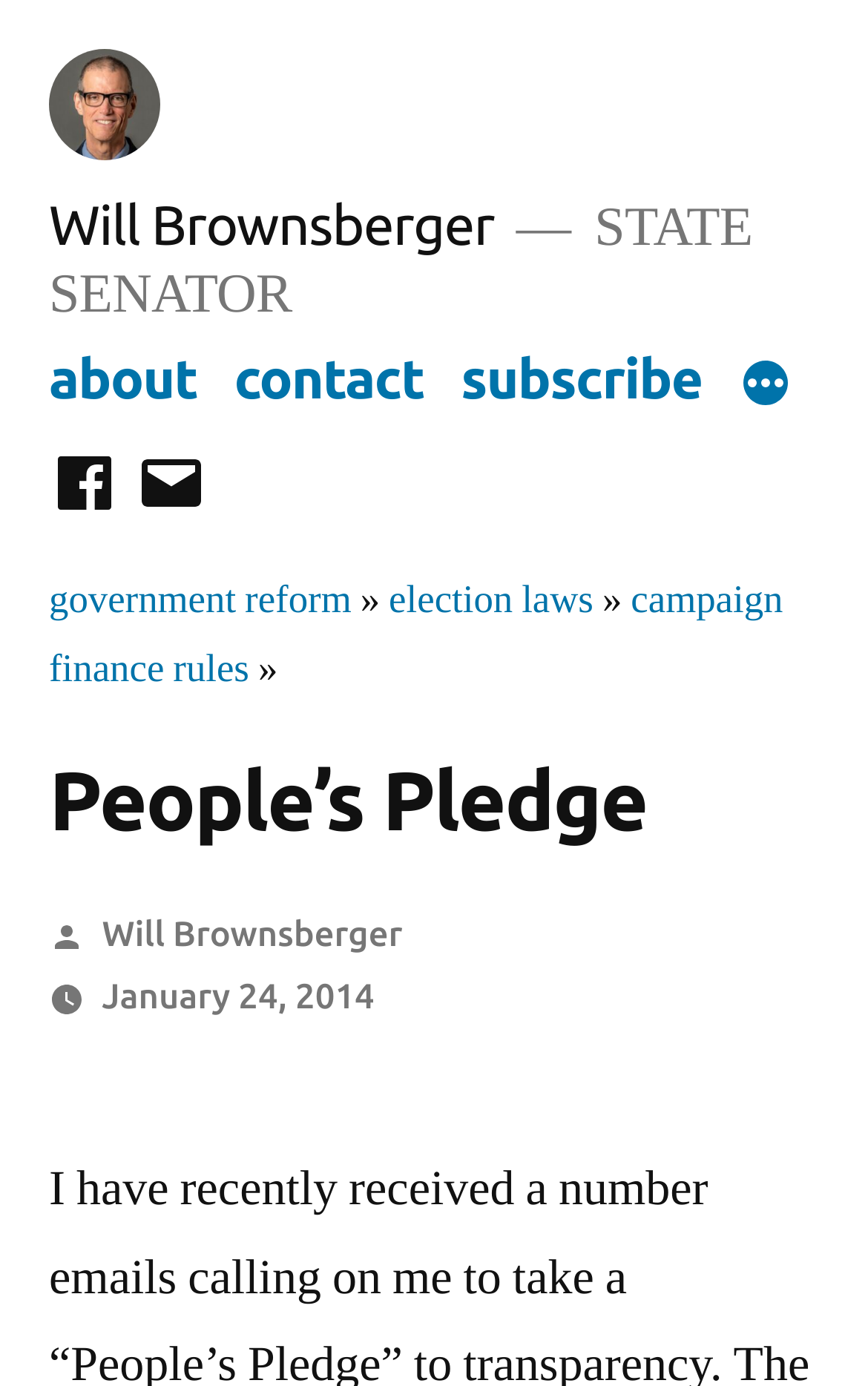Pinpoint the bounding box coordinates of the area that must be clicked to complete this instruction: "Visit Will Brownsberger's homepage".

[0.056, 0.035, 0.185, 0.116]